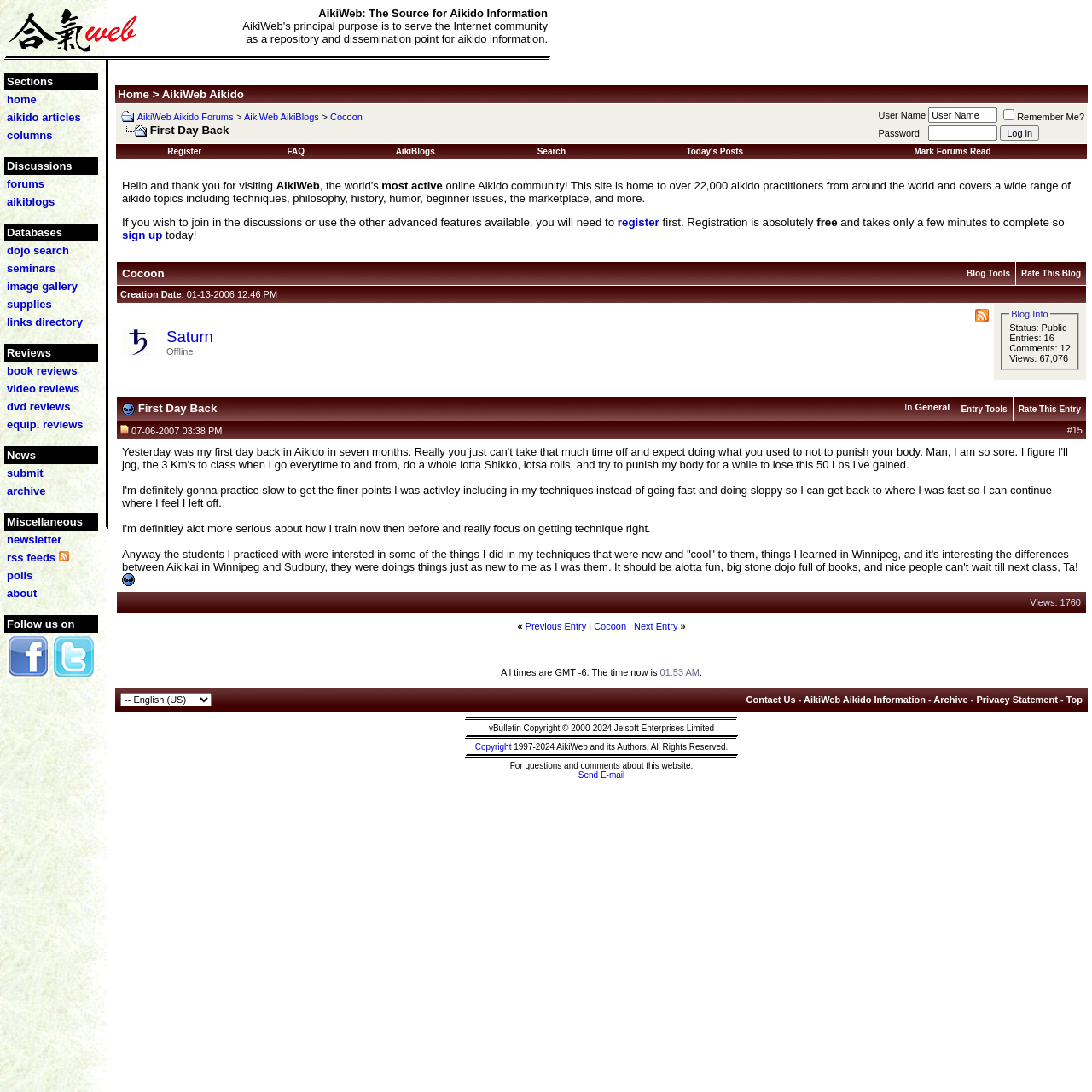Find and specify the bounding box coordinates that correspond to the clickable region for the instruction: "Click on the 'home' link".

[0.006, 0.085, 0.033, 0.097]